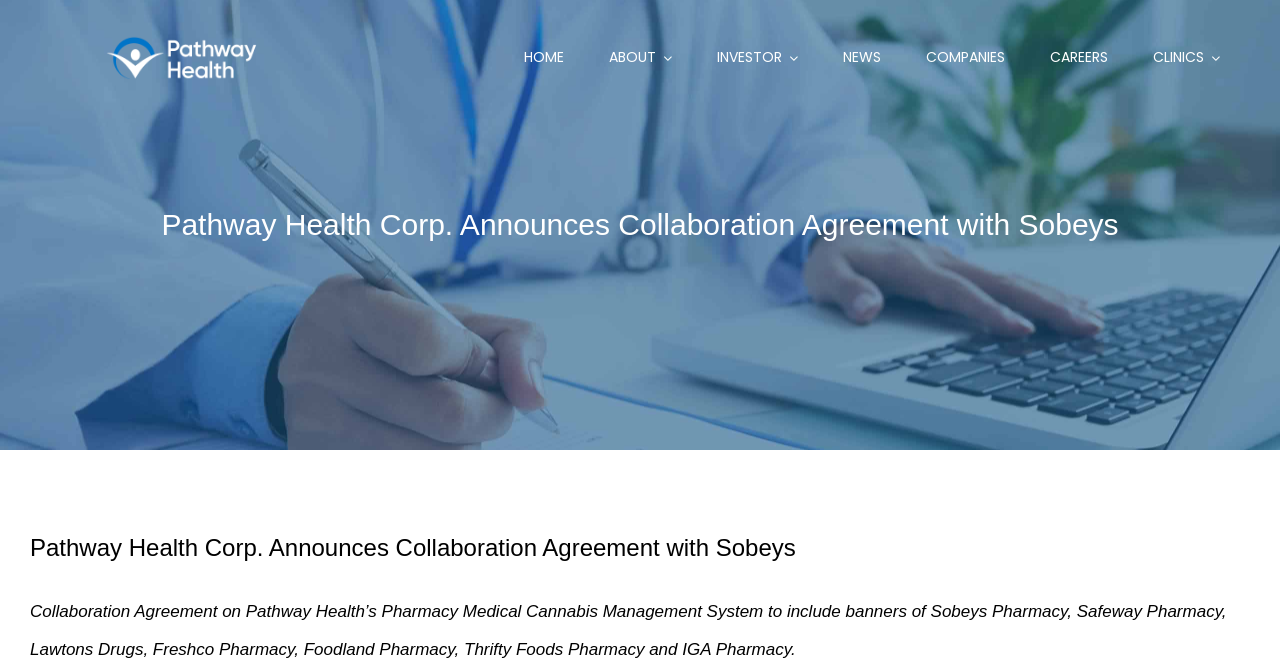What pharmacies are mentioned?
Offer a detailed and full explanation in response to the question.

I read the static text element, which mentions 'Sobeys Pharmacy, Safeway Pharmacy, Lawtons Drugs, Freshco Pharmacy, Foodland Pharmacy, Thrifty Foods Pharmacy, and IGA Pharmacy', totaling 7 pharmacies.